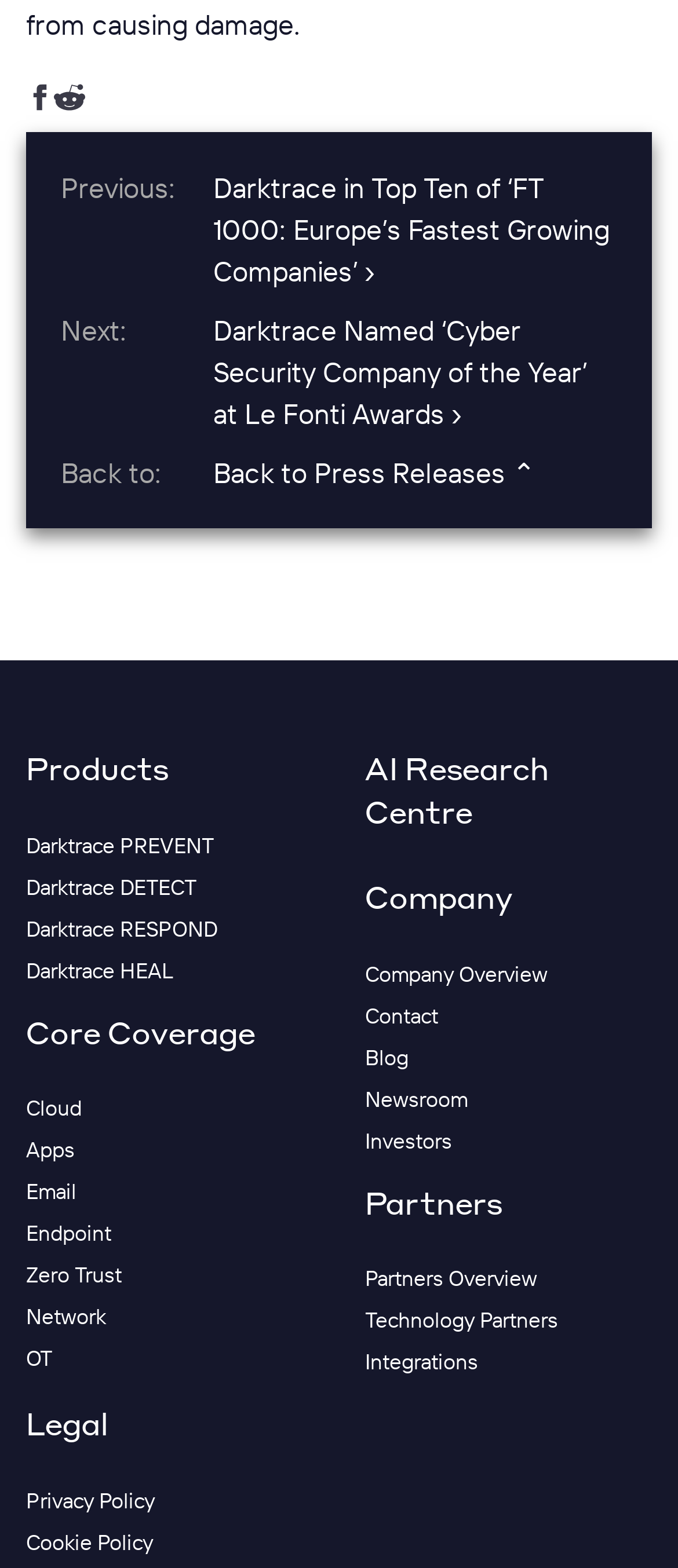Respond to the following question using a concise word or phrase: 
What is the last link in the 'Legal' section?

Cookie Policy